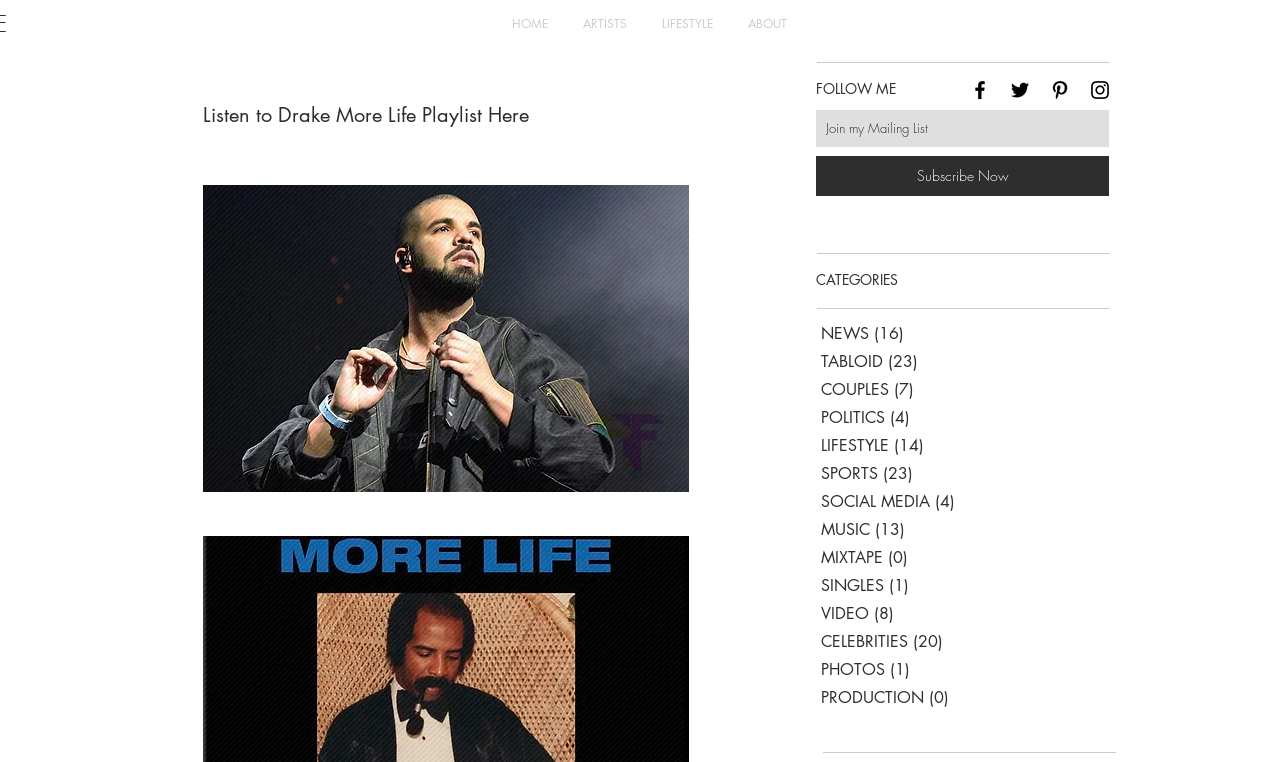Identify the bounding box for the element characterized by the following description: "SOCIAL MEDIA (4) 4 posts".

[0.64, 0.64, 0.87, 0.677]